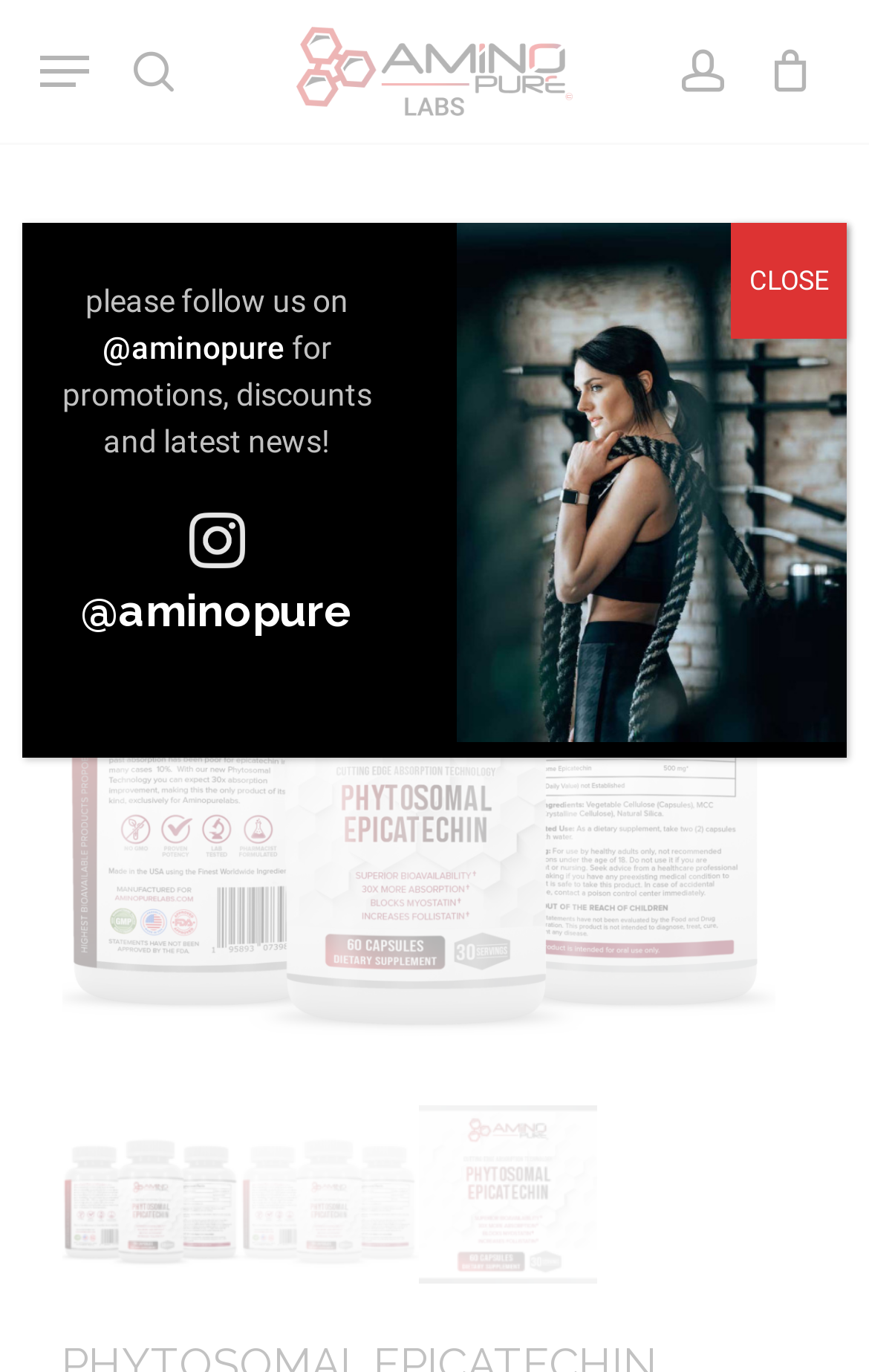Based on the visual content of the image, answer the question thoroughly: How can I search for products?

The webpage provides a search textbox where users can input their search queries. The search textbox is located at the top right of the webpage and has a placeholder text 'Search'.